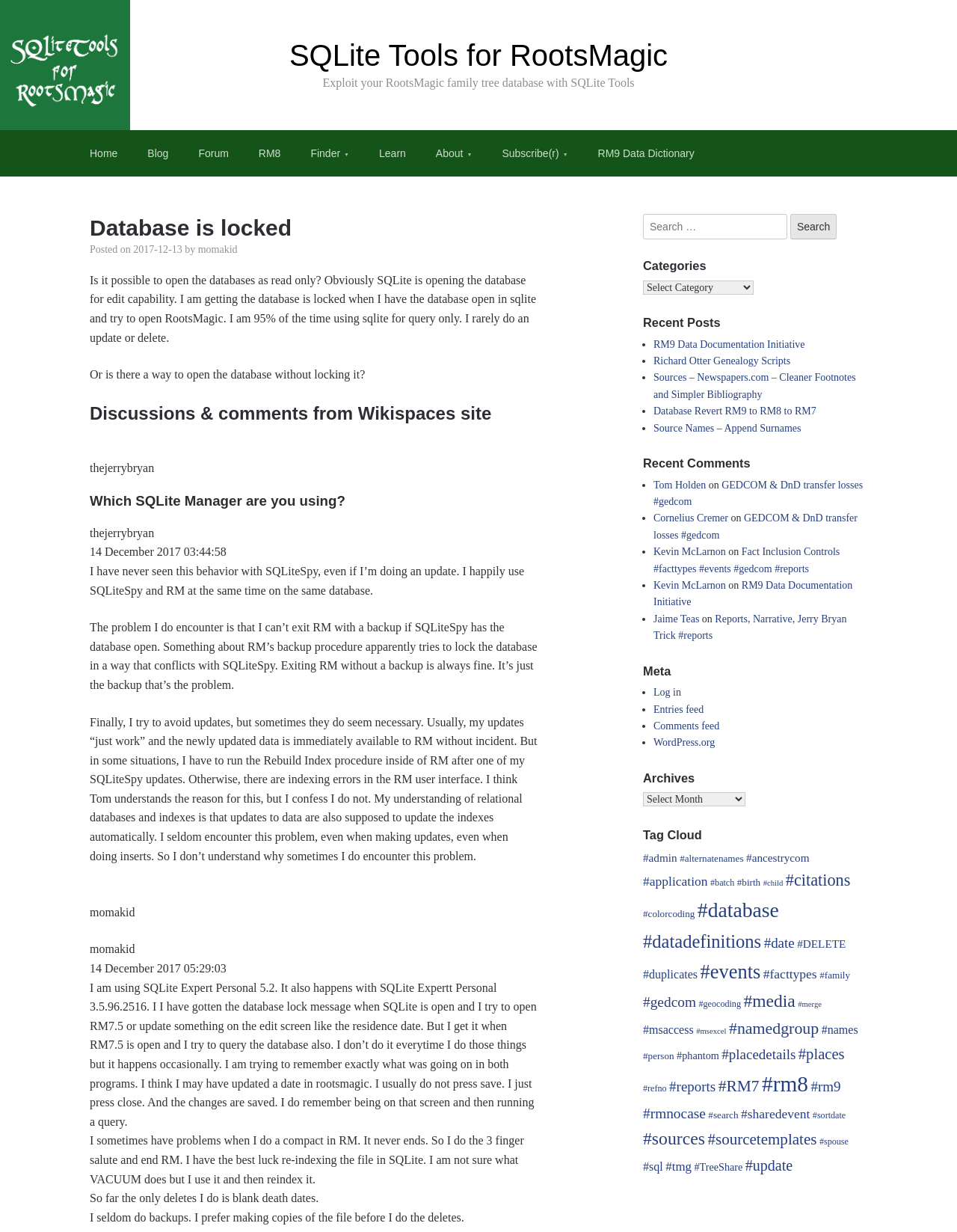Respond to the question below with a single word or phrase:
What is the name of the software used by 'thejerrybryan'?

SQLiteSpy